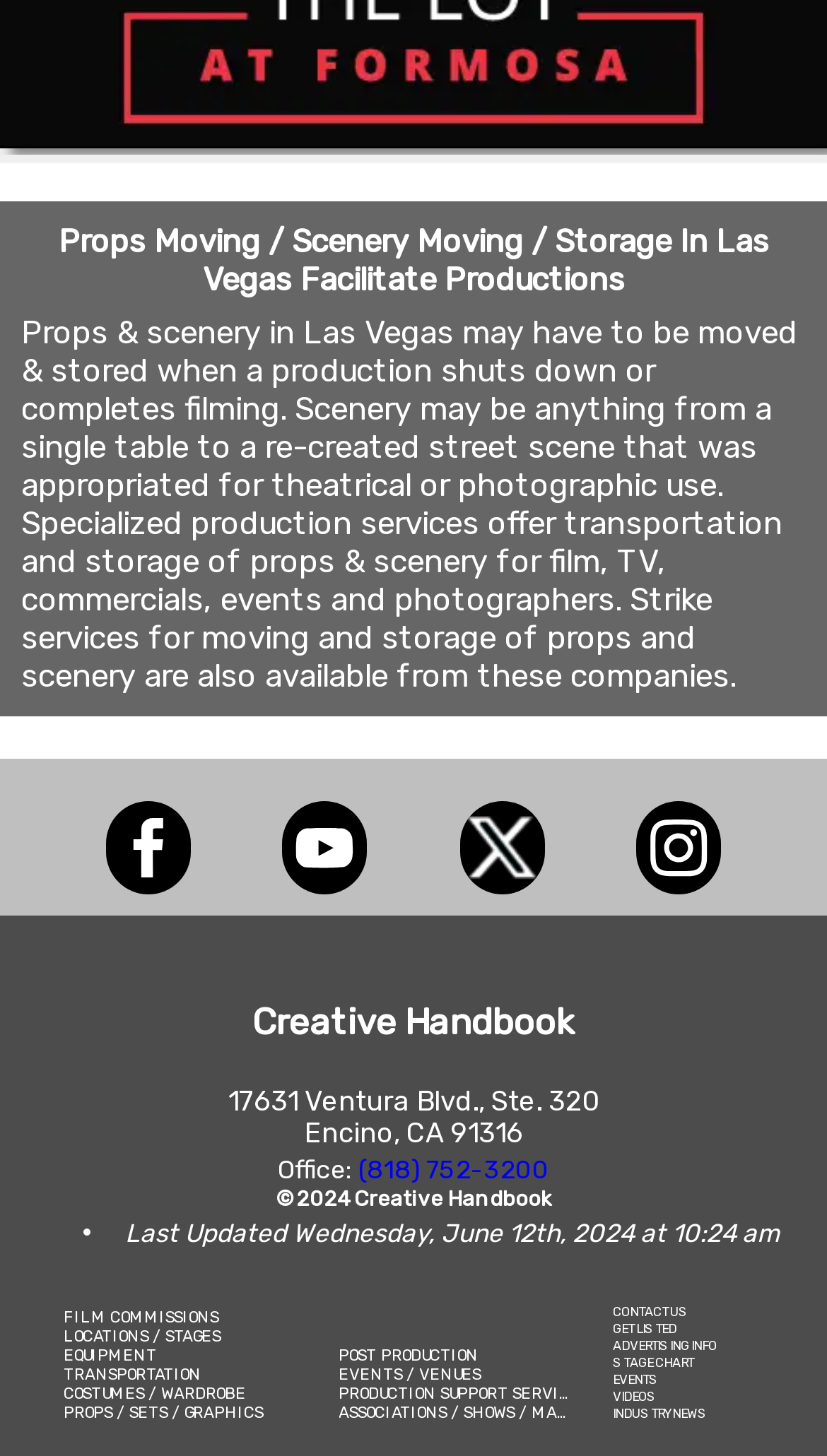For the following element description, predict the bounding box coordinates in the format (top-left x, top-left y, bottom-right x, bottom-right y). All values should be floating point numbers between 0 and 1. Description: Commentary

None